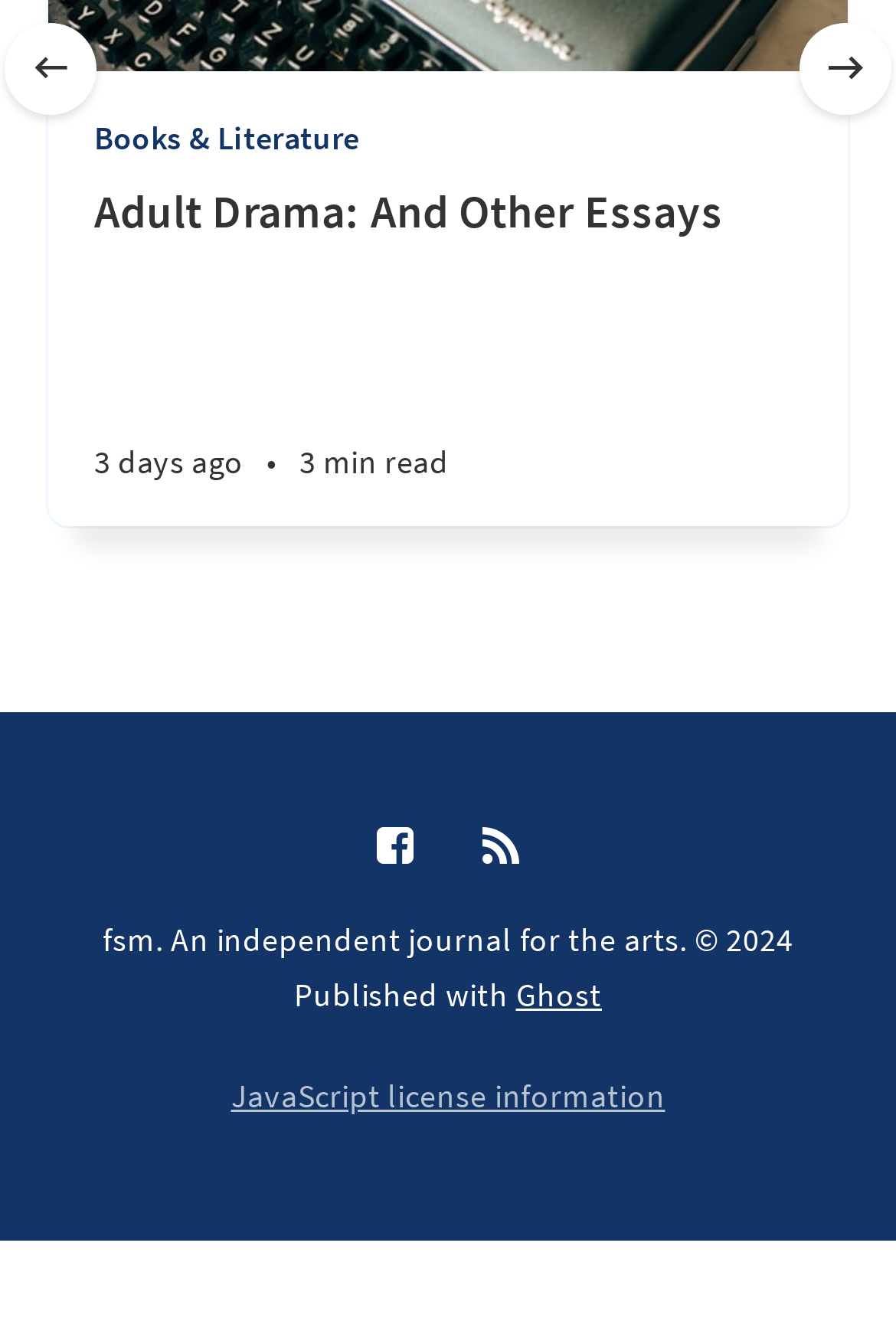Answer the question below with a single word or a brief phrase: 
What are the navigation buttons for?

slide